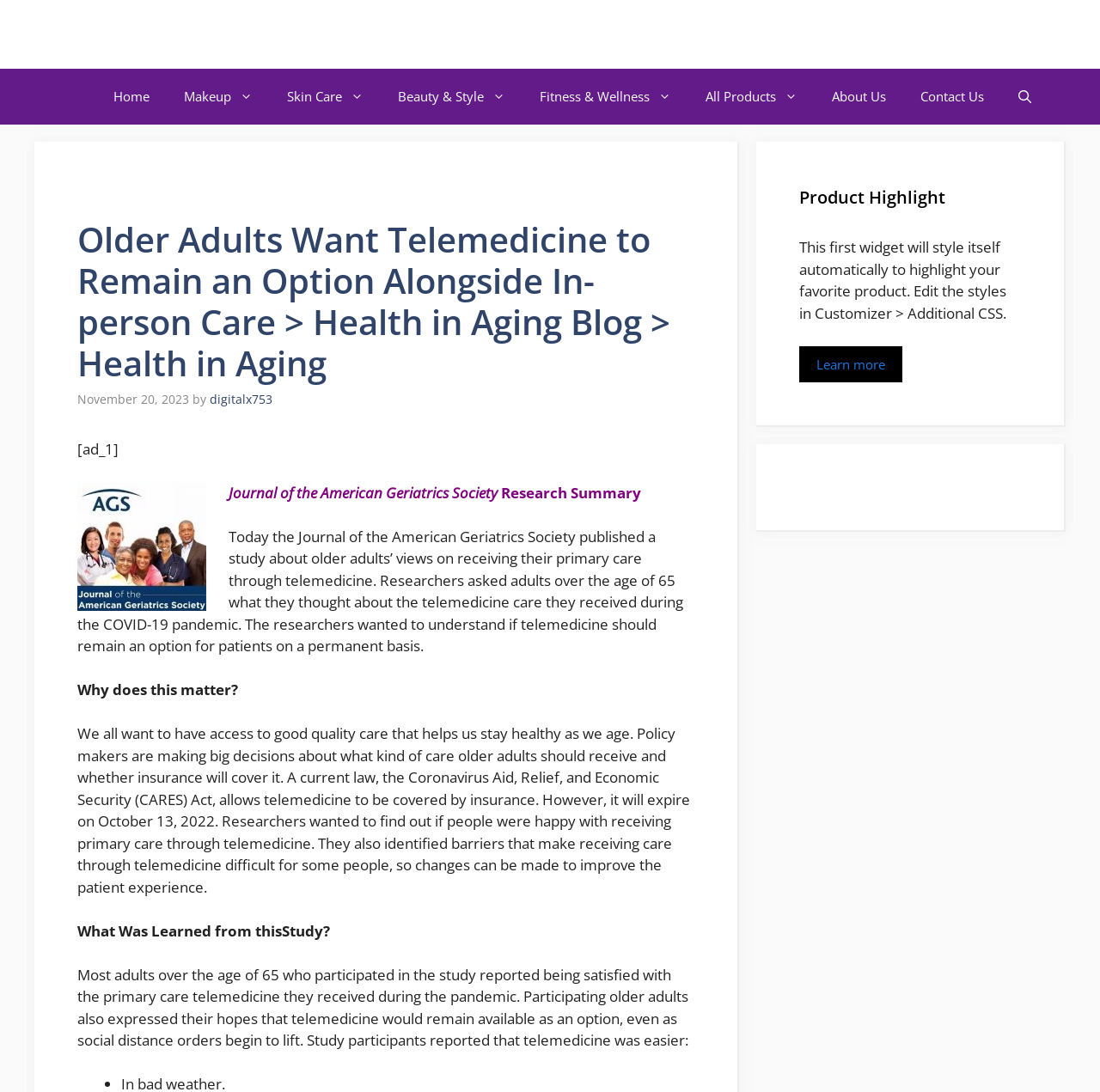Create a detailed narrative of the webpage’s visual and textual elements.

The webpage is about a blog post titled "Older Adults Want Telemedicine to Remain an Option Alongside In-person Care" on the Health in Aging Blog. At the top, there is a banner and a primary navigation menu with 8 links: Home, Makeup, Skin Care, Beauty & Style, Fitness & Wellness, All Products, About Us, and Contact Us. On the right side of the navigation menu, there is a search button.

Below the navigation menu, there is a header section with the blog post title, a time stamp indicating the post was published on November 20, 2023, and the author's name, digitalx753. 

The main content of the blog post is divided into sections. The first section discusses a study published in the Journal of the American Geriatrics Society about older adults' views on receiving primary care through telemedicine. The section summarizes the study's findings, including that most older adults were satisfied with telemedicine care during the pandemic and want it to remain an option.

The next section, "Why does this matter?", explains the importance of the study's findings in the context of policy decisions about healthcare for older adults. 

The following section, "What Was Learned from this Study?", summarizes the study's key findings, including that telemedicine was easier for many older adults.

On the right side of the page, there are two complementary sections. The top one has a heading "Product Highlight" and appears to be a placeholder for a product advertisement. The bottom one is empty.

Overall, the webpage is a blog post discussing a study about older adults' views on telemedicine, with a clear structure and easy-to-read content.